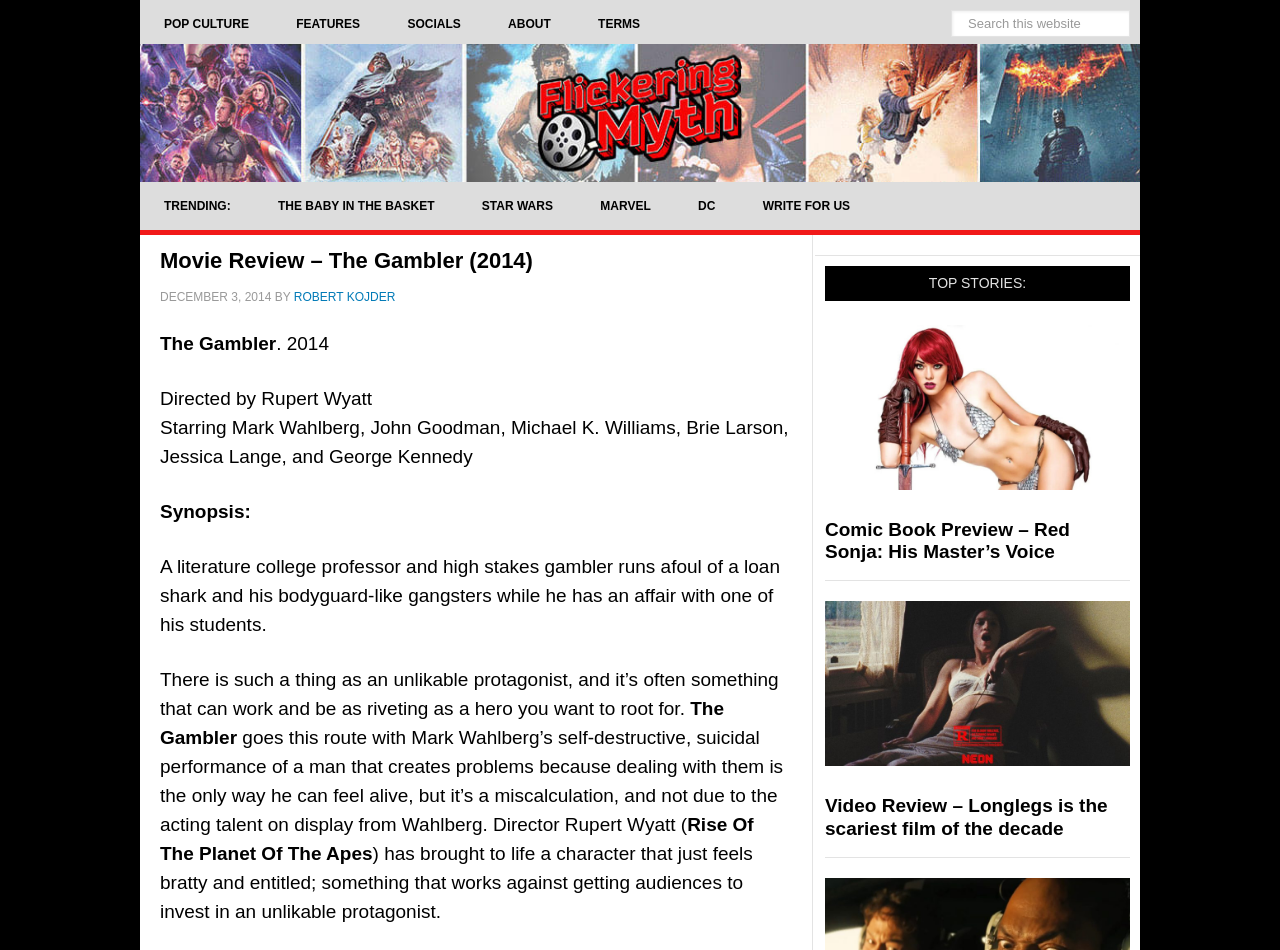Please identify the bounding box coordinates of the area that needs to be clicked to follow this instruction: "Read the review of The Gambler".

[0.125, 0.351, 0.216, 0.373]